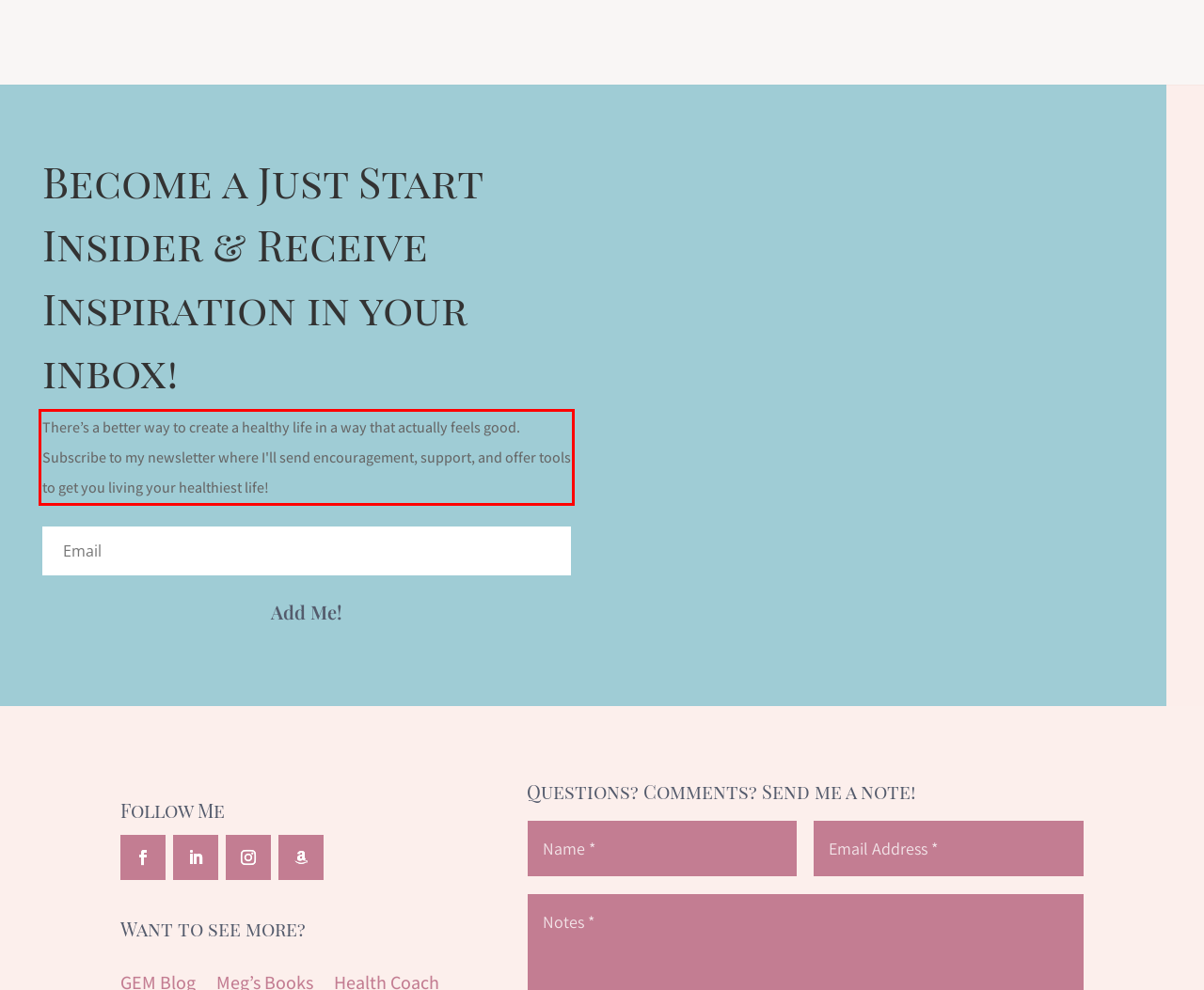Given a webpage screenshot with a red bounding box, perform OCR to read and deliver the text enclosed by the red bounding box.

There’s a better way to create a healthy life in a way that actually feels good. Subscribe to my newsletter where I'll send encouragement, support, and offer tools to get you living your healthiest life!